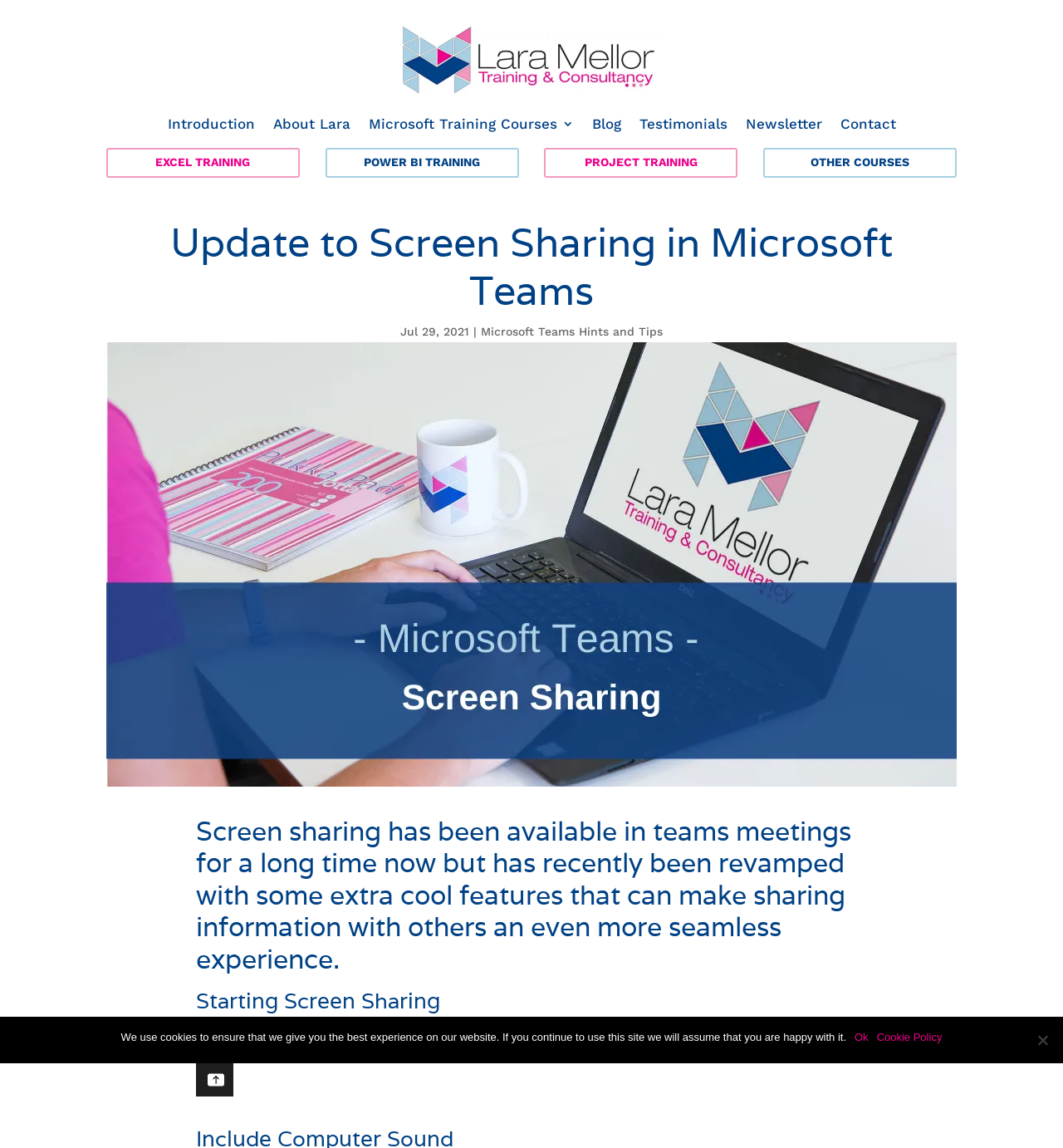Determine the bounding box coordinates of the region I should click to achieve the following instruction: "Click on EXCEL TRAINING". Ensure the bounding box coordinates are four float numbers between 0 and 1, i.e., [left, top, right, bottom].

[0.1, 0.129, 0.282, 0.155]